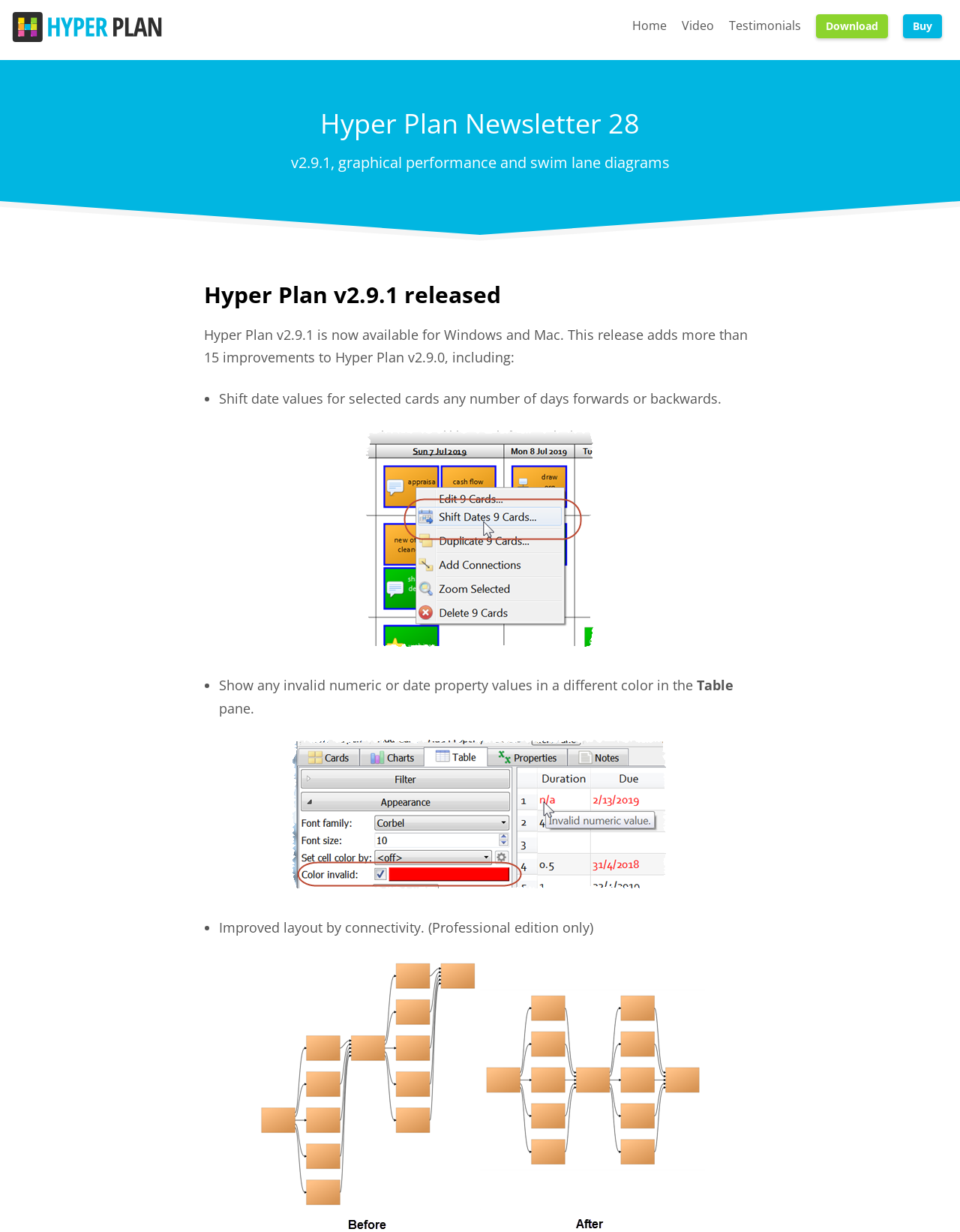What is the latest version of Hyper Plan?
By examining the image, provide a one-word or phrase answer.

v2.9.1